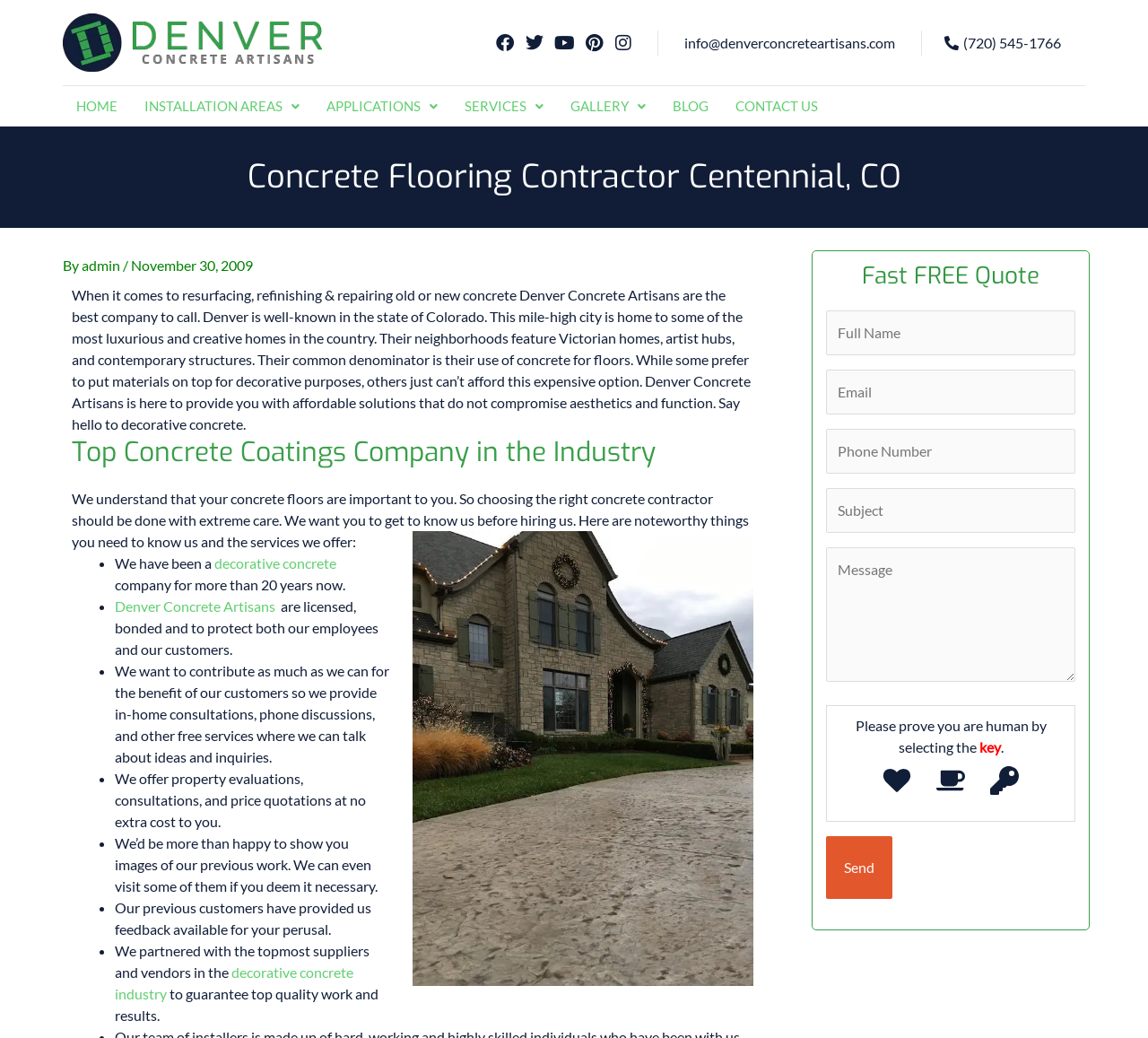Determine the bounding box coordinates of the clickable region to execute the instruction: "Fill in the Full Name field". The coordinates should be four float numbers between 0 and 1, denoted as [left, top, right, bottom].

[0.72, 0.299, 0.937, 0.342]